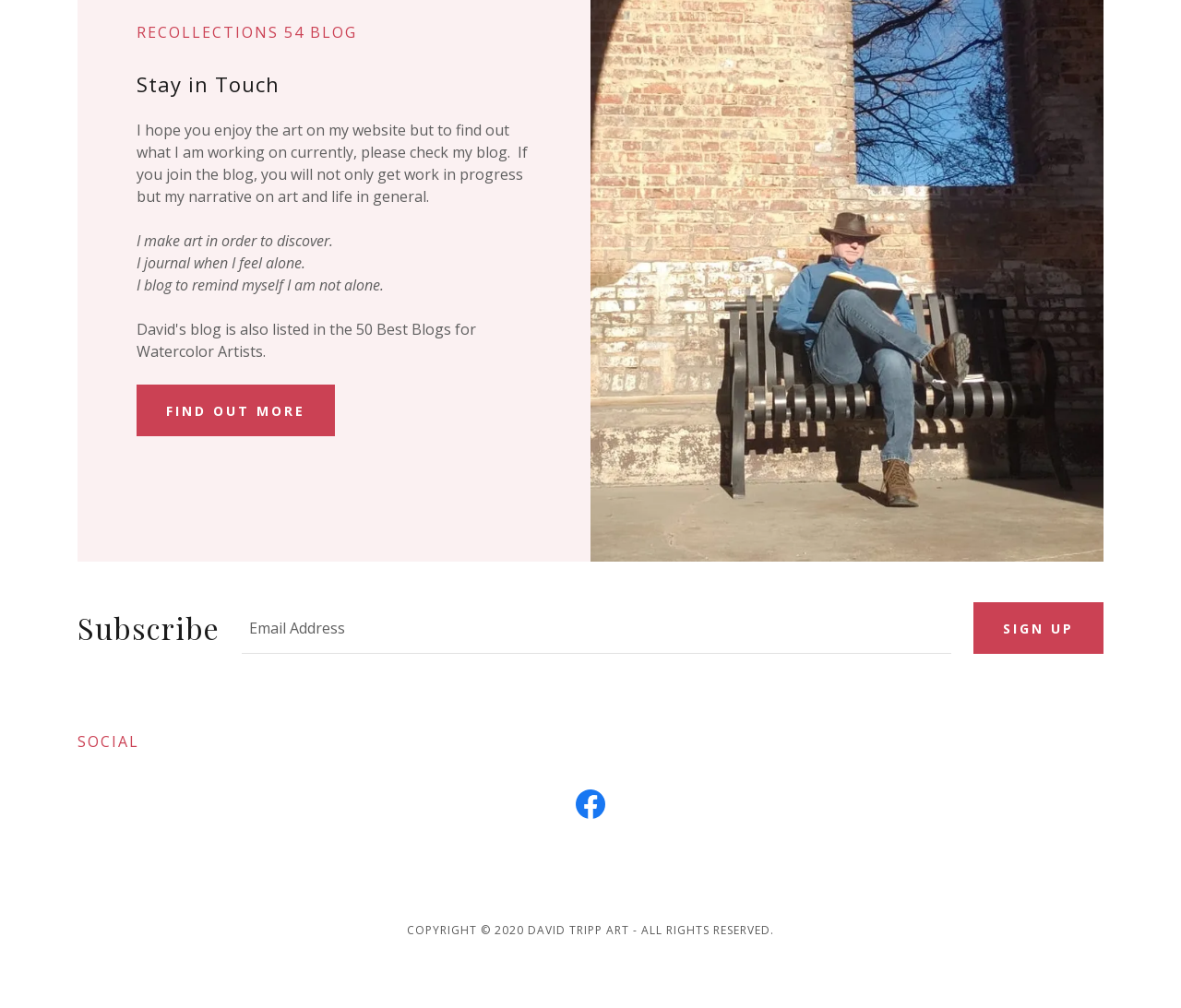What is the author's purpose of blogging?
Using the visual information, reply with a single word or short phrase.

to remind himself he is not alone